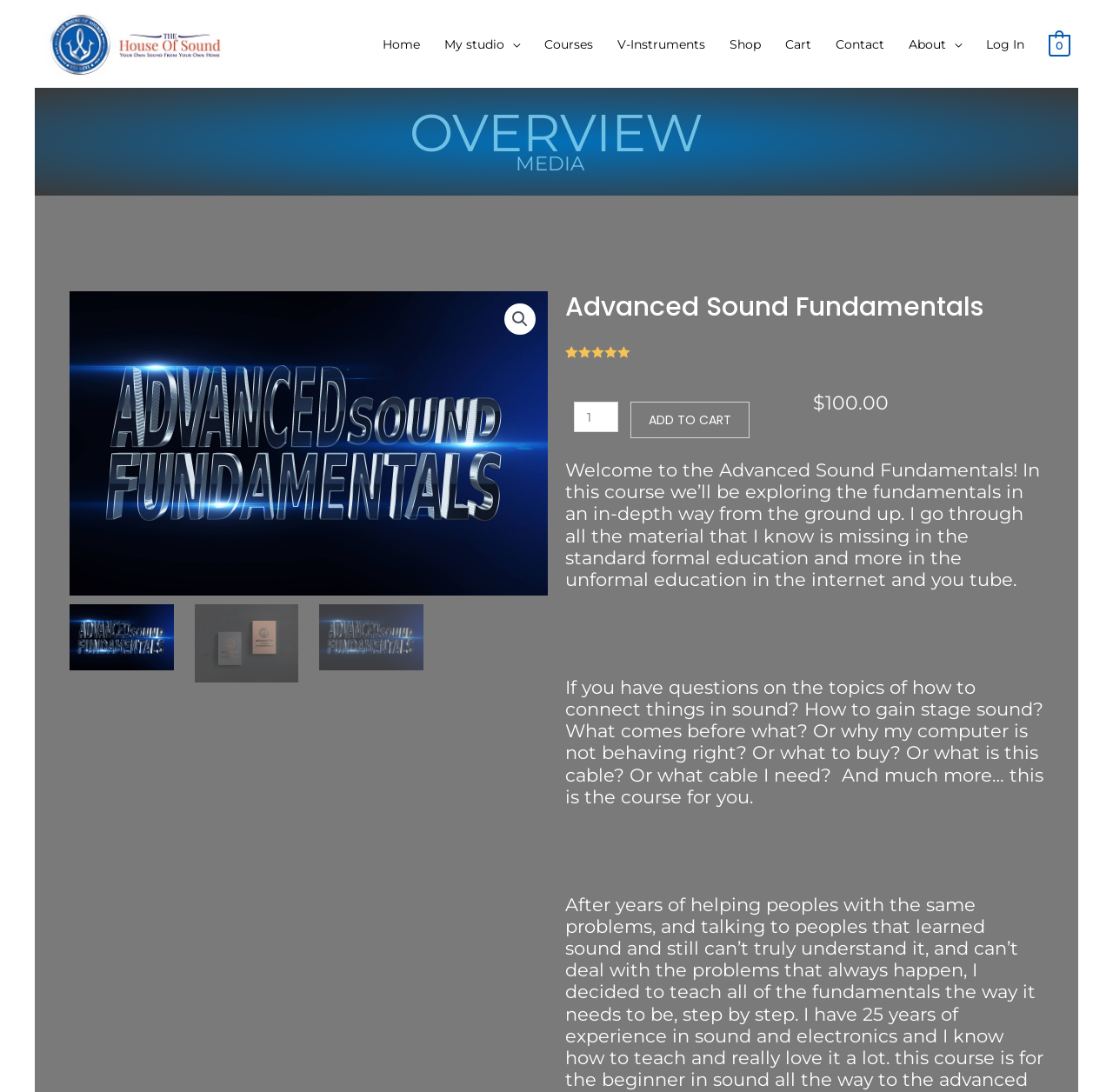What is the topic of the course?
Carefully examine the image and provide a detailed answer to the question.

I determined the answer by looking at the static text elements on the webpage, specifically the ones that describe the course, which mention 'sound fundamentals' and 'exploring the fundamentals in an in-depth way from the ground up'.